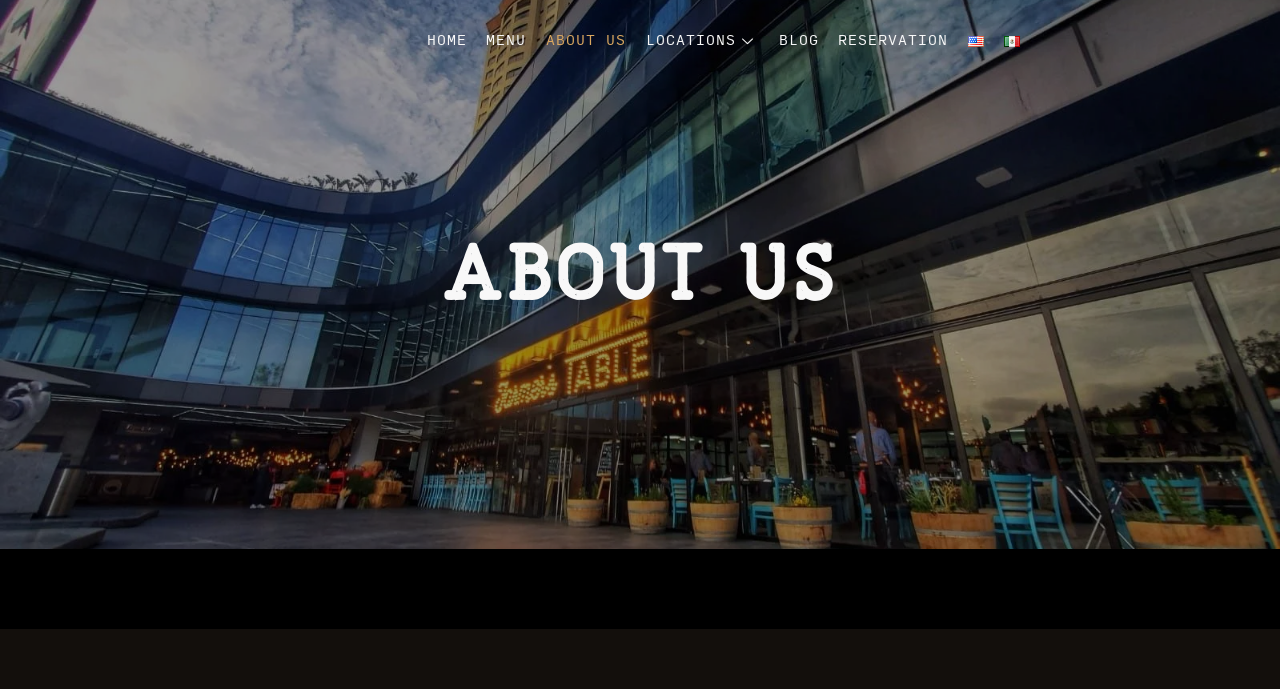Please determine the bounding box coordinates of the clickable area required to carry out the following instruction: "make a reservation". The coordinates must be four float numbers between 0 and 1, represented as [left, top, right, bottom].

[0.655, 0.016, 0.741, 0.103]